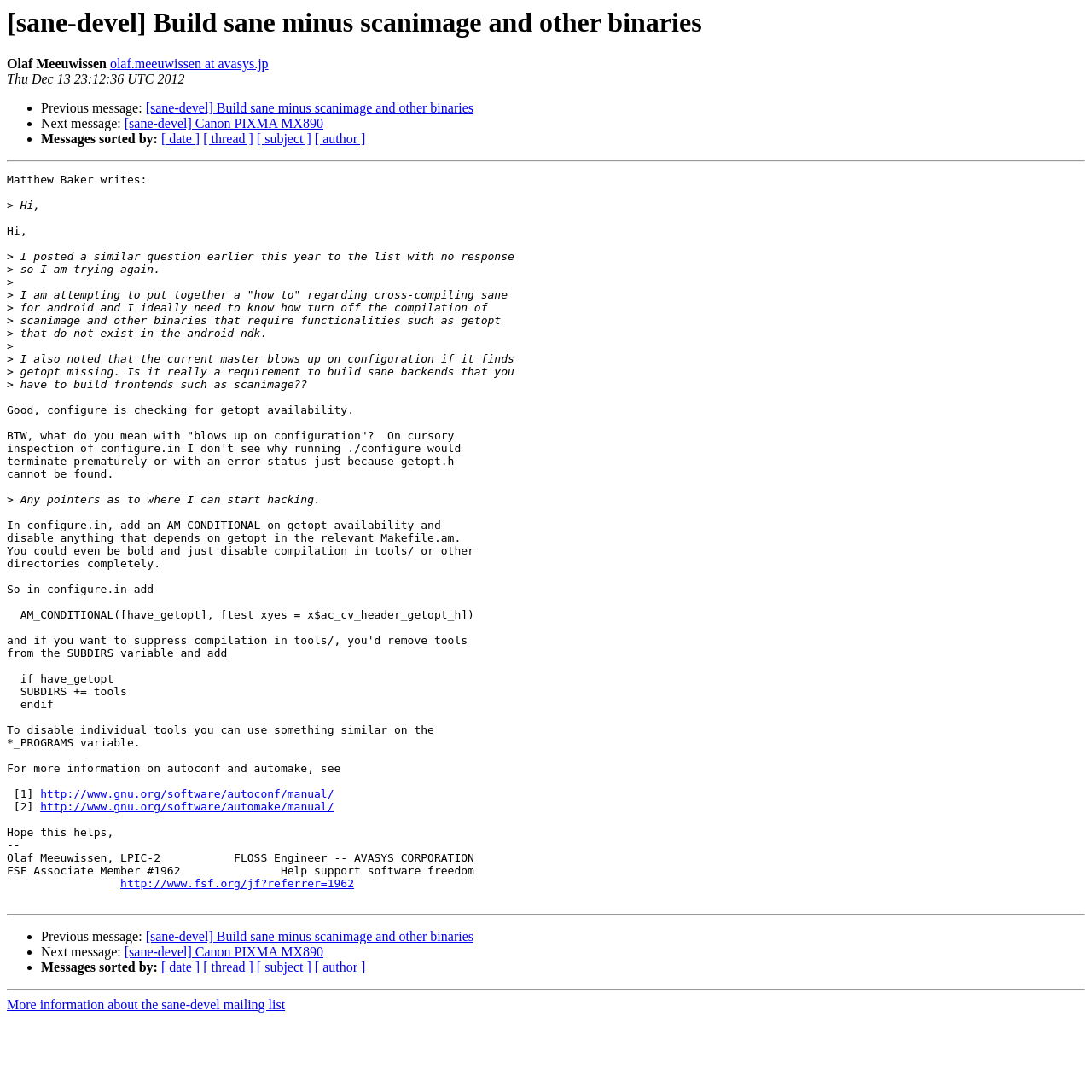What is the headline of the webpage?

[sane-devel] Build sane minus scanimage and other binaries